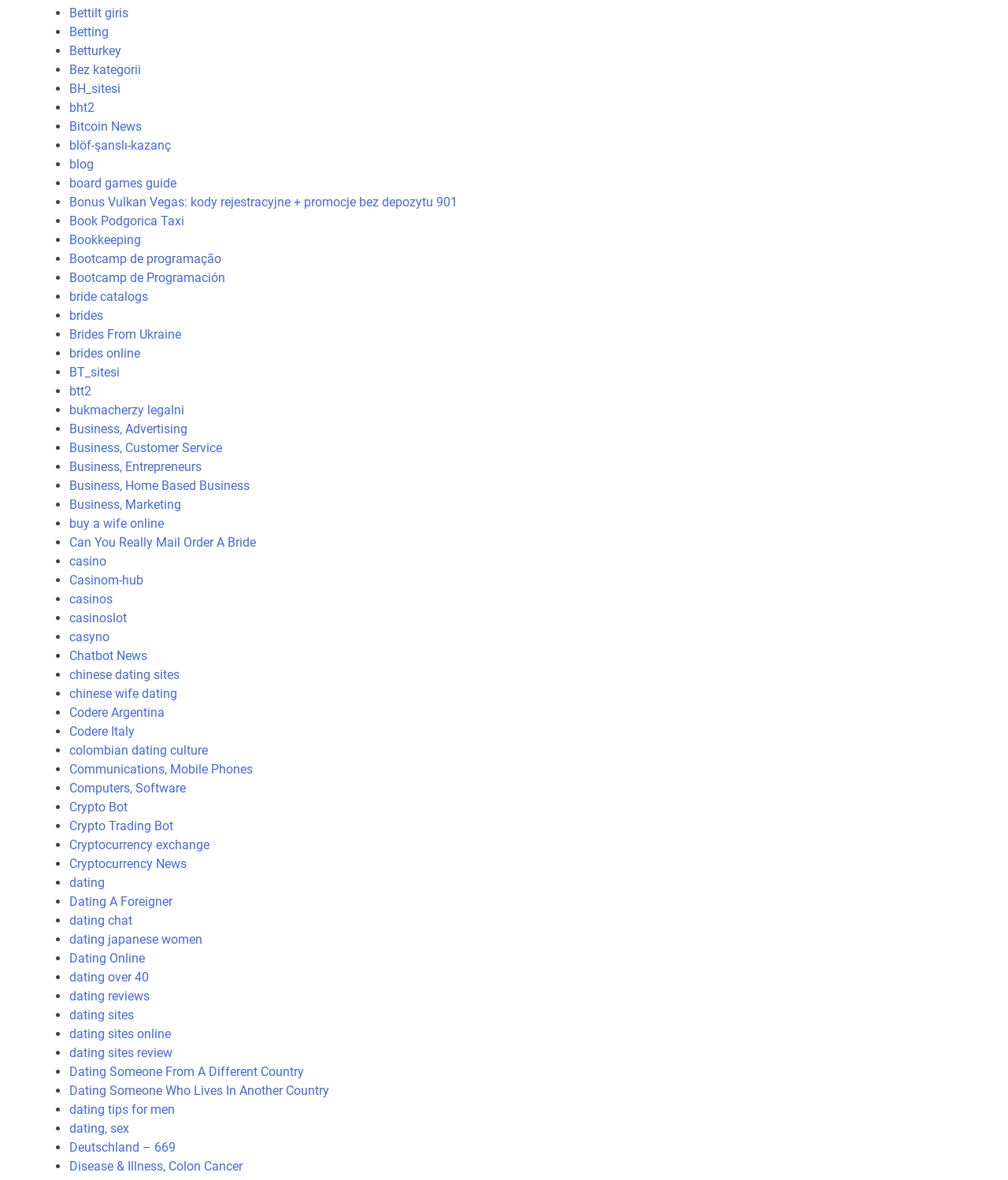Provide a brief response to the question below using a single word or phrase: 
Are there any links related to casinos?

Yes